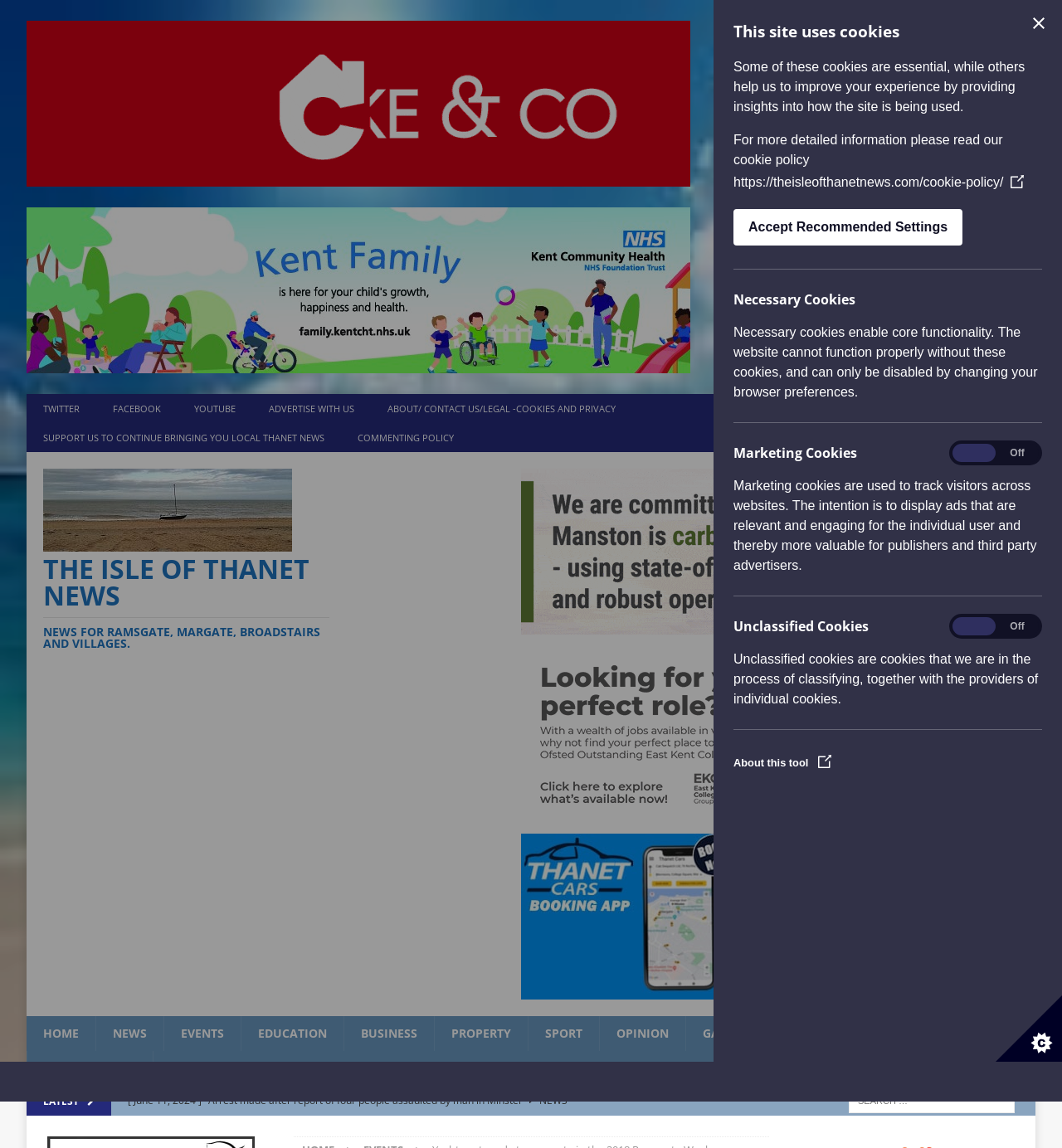Identify the bounding box coordinates of the HTML element based on this description: "Education".

[0.227, 0.885, 0.323, 0.916]